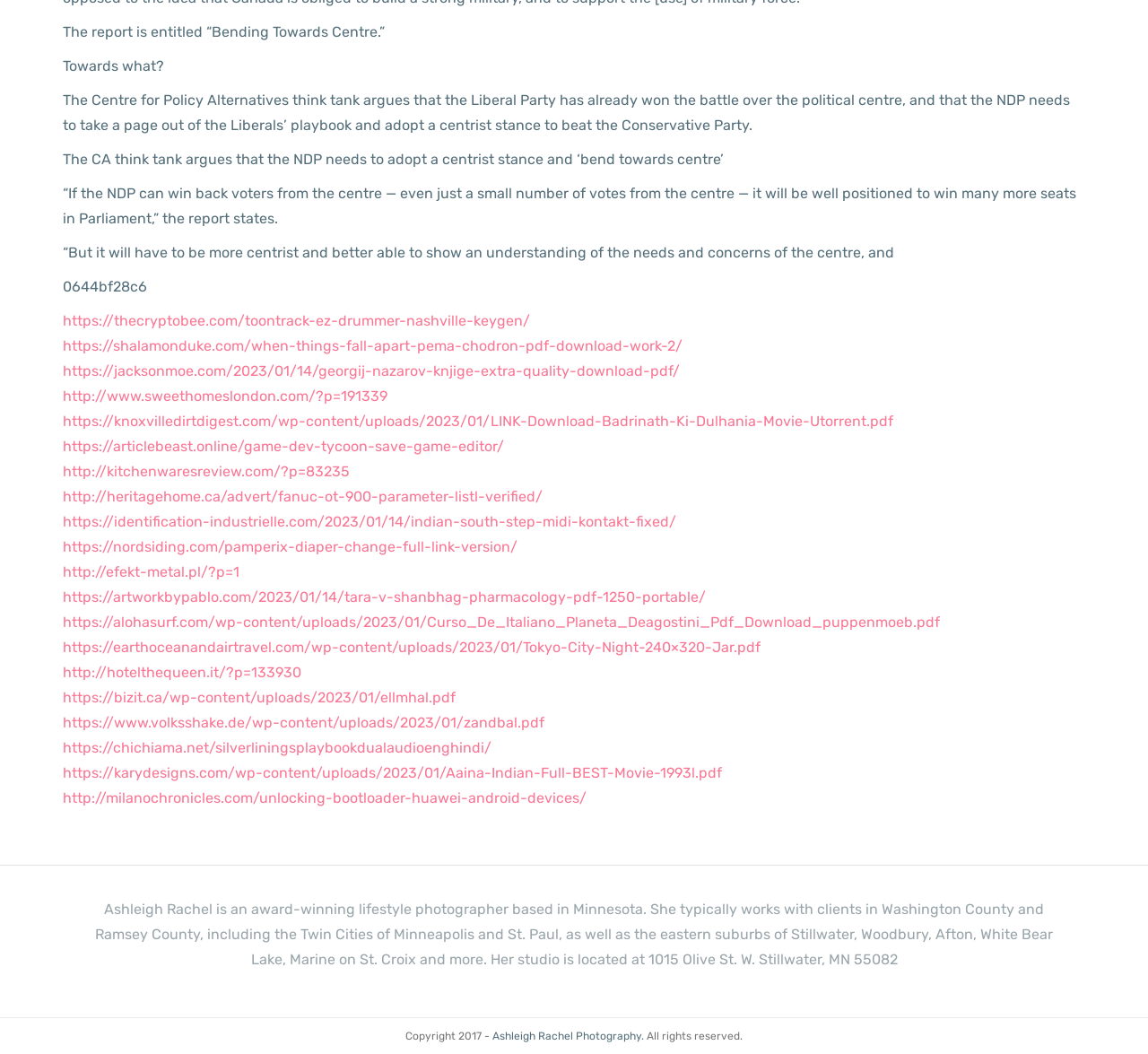Please find the bounding box coordinates of the element that you should click to achieve the following instruction: "Read the article about the Centre for Policy Alternatives". The coordinates should be presented as four float numbers between 0 and 1: [left, top, right, bottom].

[0.055, 0.087, 0.932, 0.127]